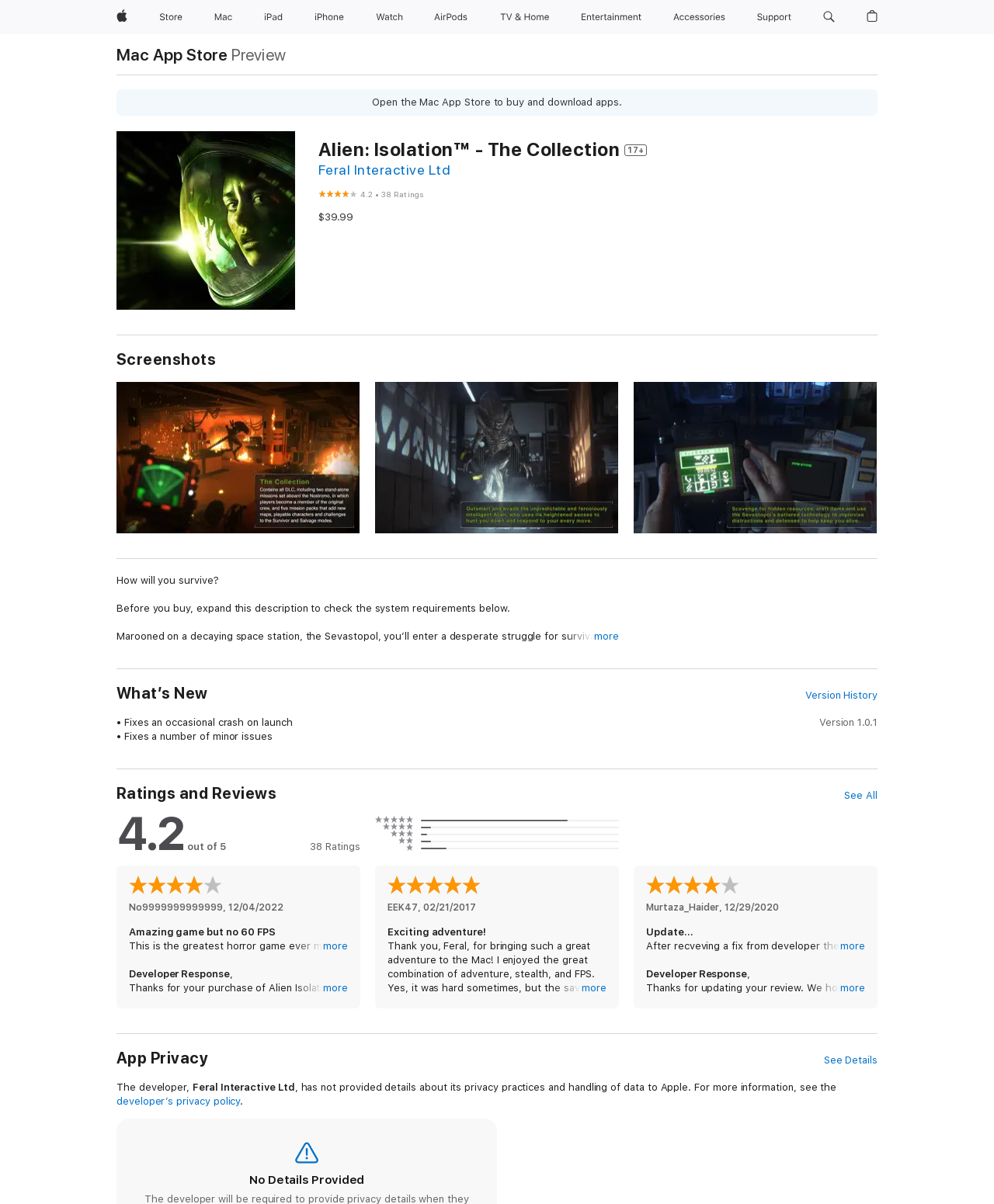Explain the webpage in detail.

The webpage is about the video game "Alien: Isolation - The Collection" on the Mac App Store. At the top, there is a navigation menu with links to various Apple-related pages, including Apple, Store, Mac, iPad, iPhone, Watch, AirPods, TV and Home, Entertainment, Accessories, and Support. Each link has an accompanying image.

Below the navigation menu, there is a prominent link to the Mac App Store, followed by a heading that reads "Alien: Isolation - The Collection 17+" and a subheading that indicates the game is developed by Feral Interactive Ltd. The game's rating, 4.2 out of 5, is displayed with 38 ratings.

The game's description is divided into sections, including Screenshots, Description, and What's New. The description section provides an overview of the game, stating that it is a survival horror game set 15 years after the events of Alien. The game takes place on a decaying space station, where the player must survive while being stalked by a deadly Alien.

The description also provides important information about the game, including system requirements, supported gamepads, and unsupported graphics cards. Additionally, there are links to the game's mini-site and support team.

At the bottom of the page, there is a section titled "What's New" with a button to view the version history of the game. The current version is 1.0.1.